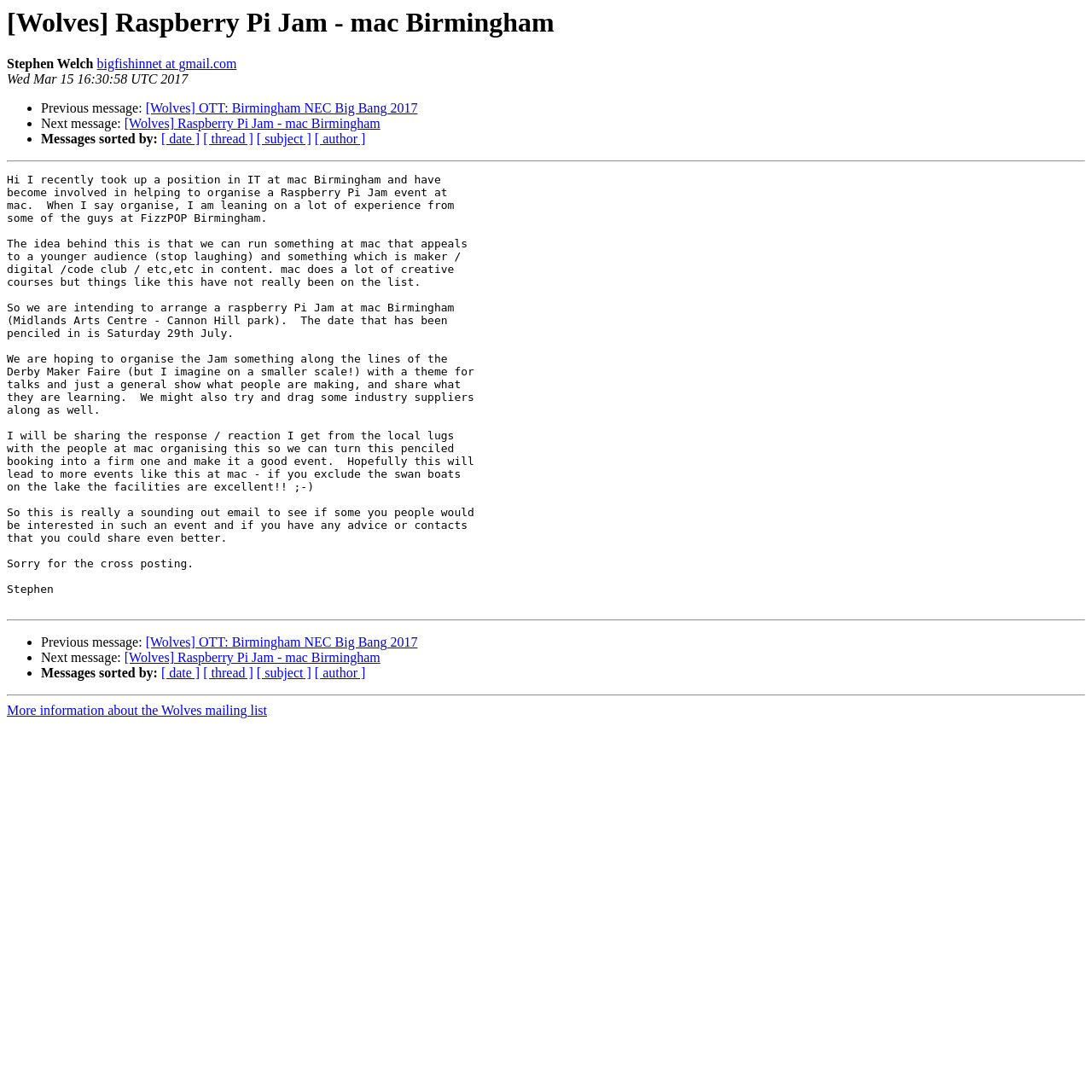Please identify the primary heading of the webpage and give its text content.

[Wolves] Raspberry Pi Jam - mac Birmingham